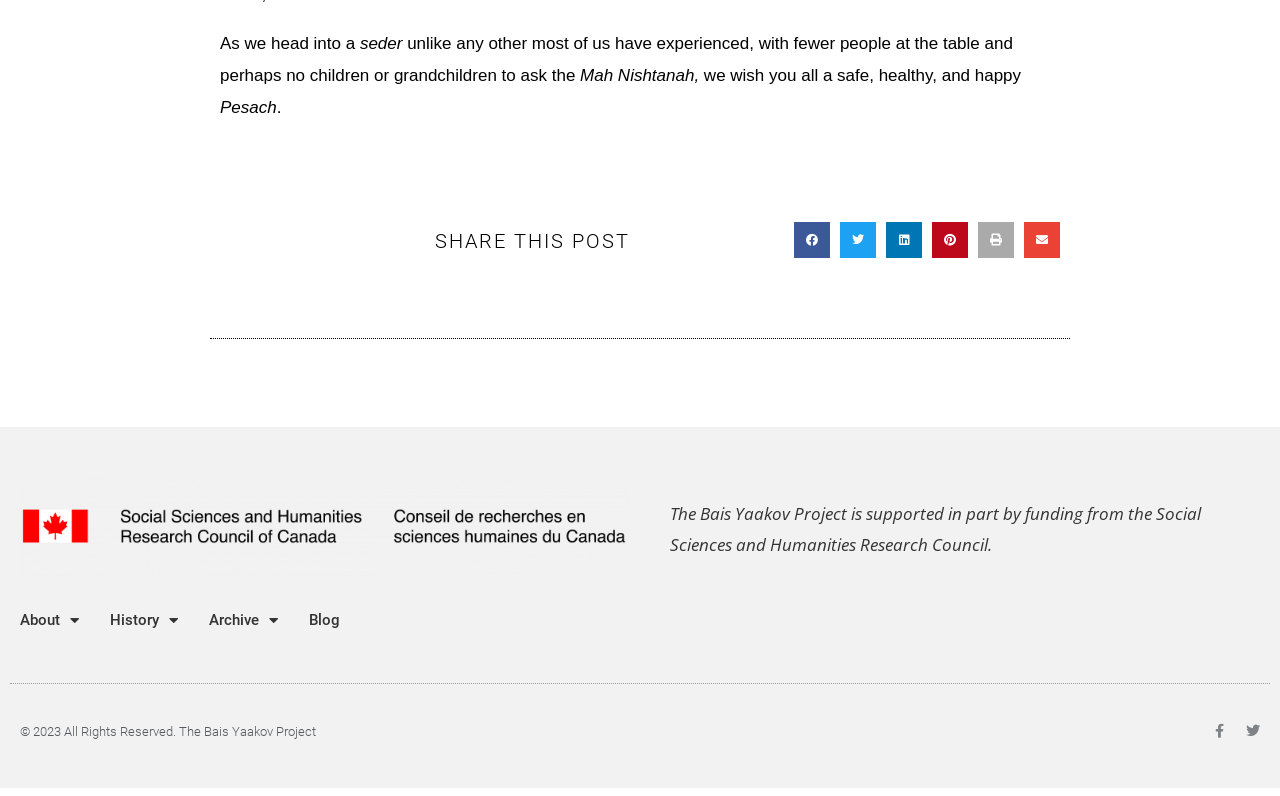Please give the bounding box coordinates of the area that should be clicked to fulfill the following instruction: "Share on facebook". The coordinates should be in the format of four float numbers from 0 to 1, i.e., [left, top, right, bottom].

[0.62, 0.279, 0.648, 0.324]